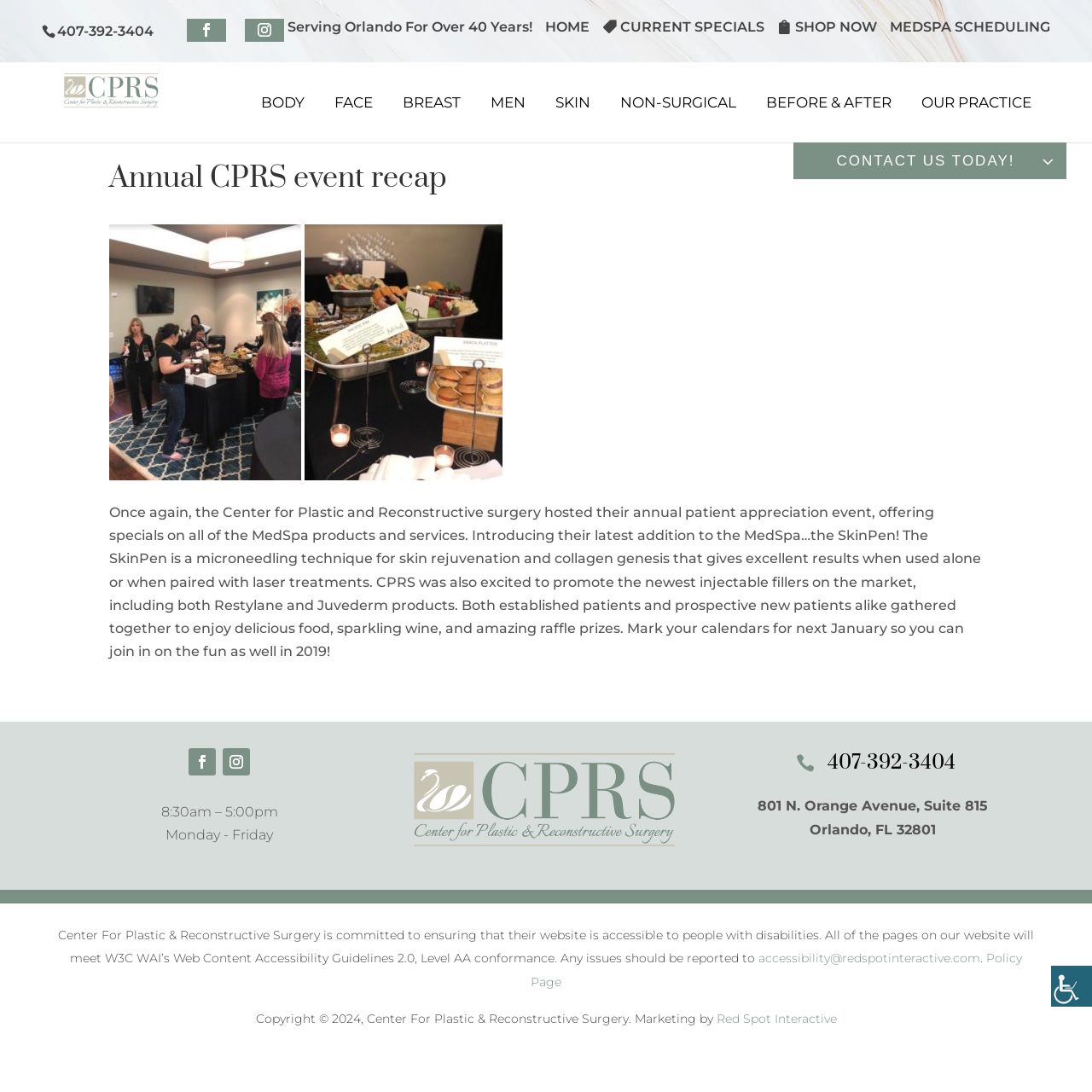Pinpoint the bounding box coordinates of the element that must be clicked to accomplish the following instruction: "Click the 'HOME' link". The coordinates should be in the format of four float numbers between 0 and 1, i.e., [left, top, right, bottom].

[0.499, 0.019, 0.54, 0.041]